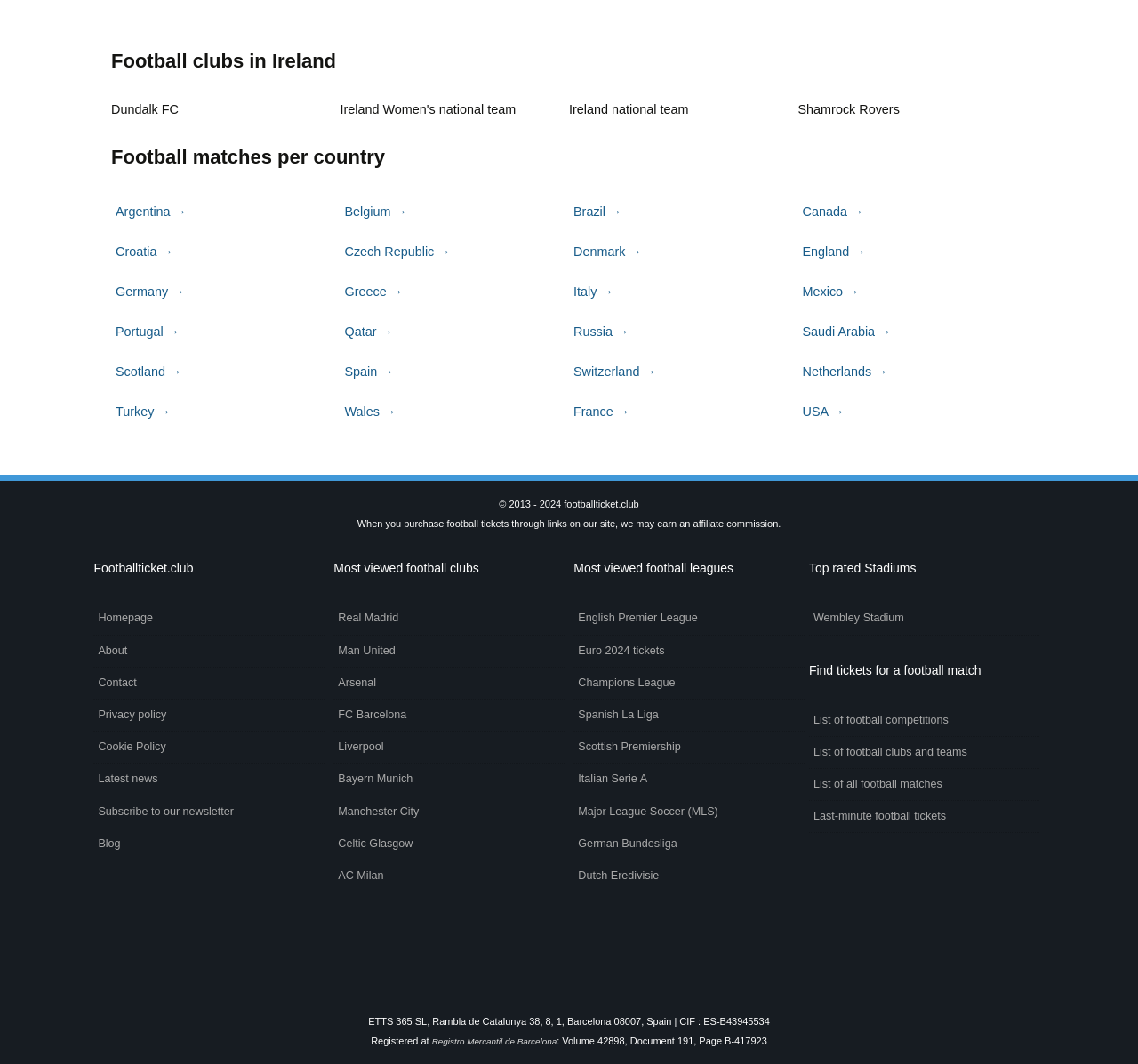How many football clubs are listed?
Please answer the question as detailed as possible.

I counted the number of StaticText elements under the heading 'Football clubs in Ireland' and found three clubs: Dundalk FC, Ireland national team, and Shamrock Rovers.